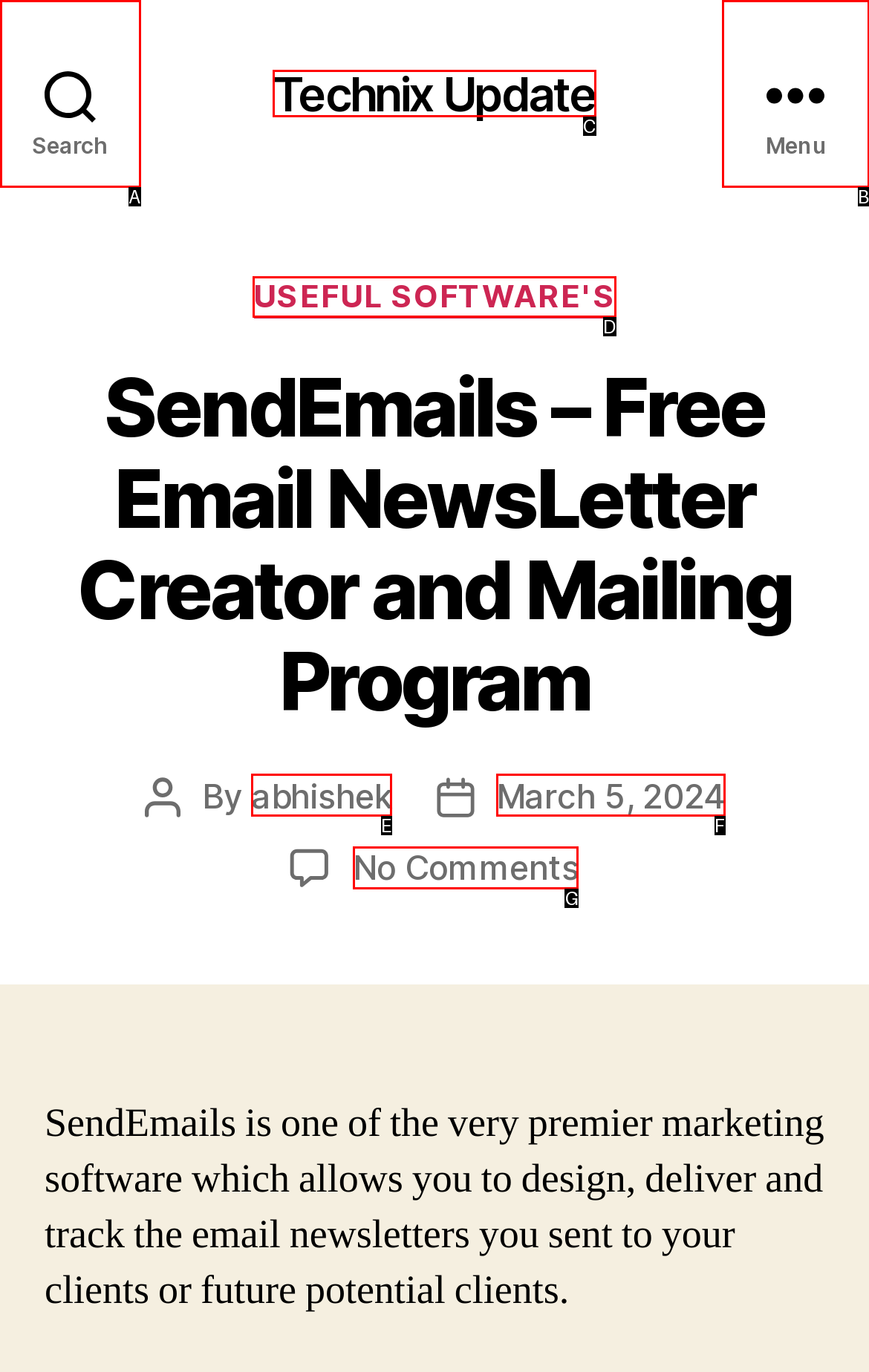Identify the matching UI element based on the description: March 5, 2024
Reply with the letter from the available choices.

F